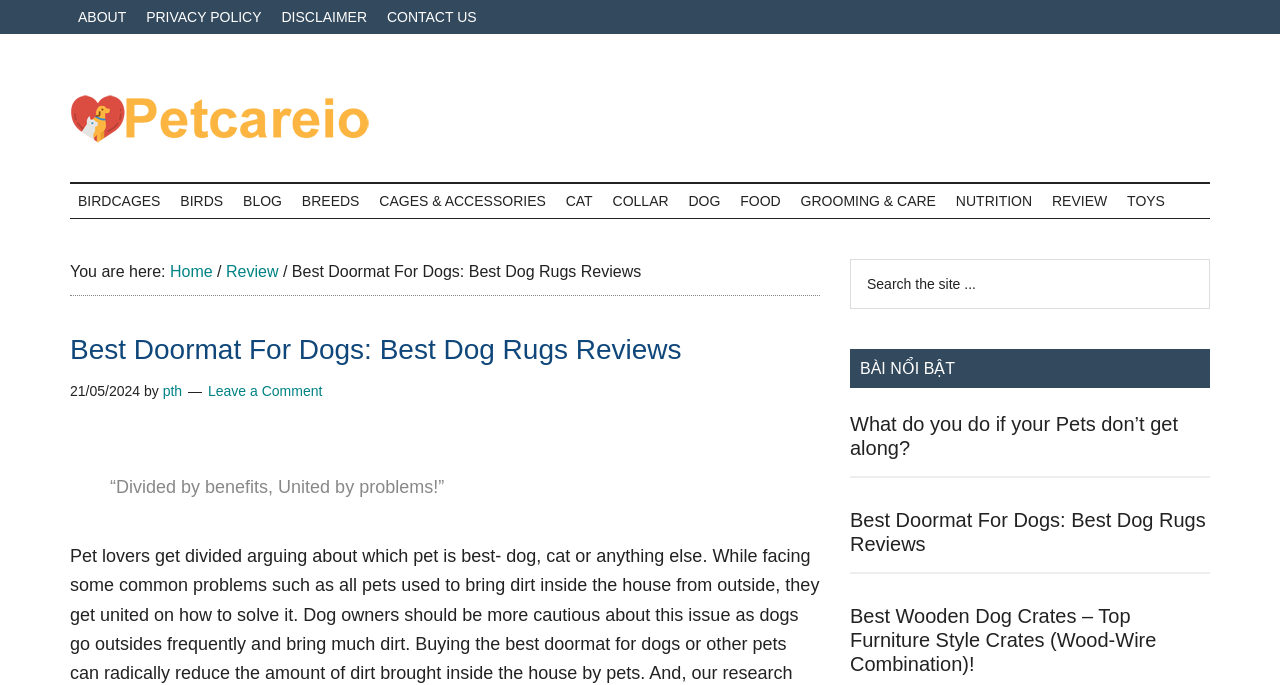Determine the bounding box coordinates of the clickable region to execute the instruction: "Read the article 'What do you do if your Pets don’t get along?'". The coordinates should be four float numbers between 0 and 1, denoted as [left, top, right, bottom].

[0.664, 0.602, 0.945, 0.698]